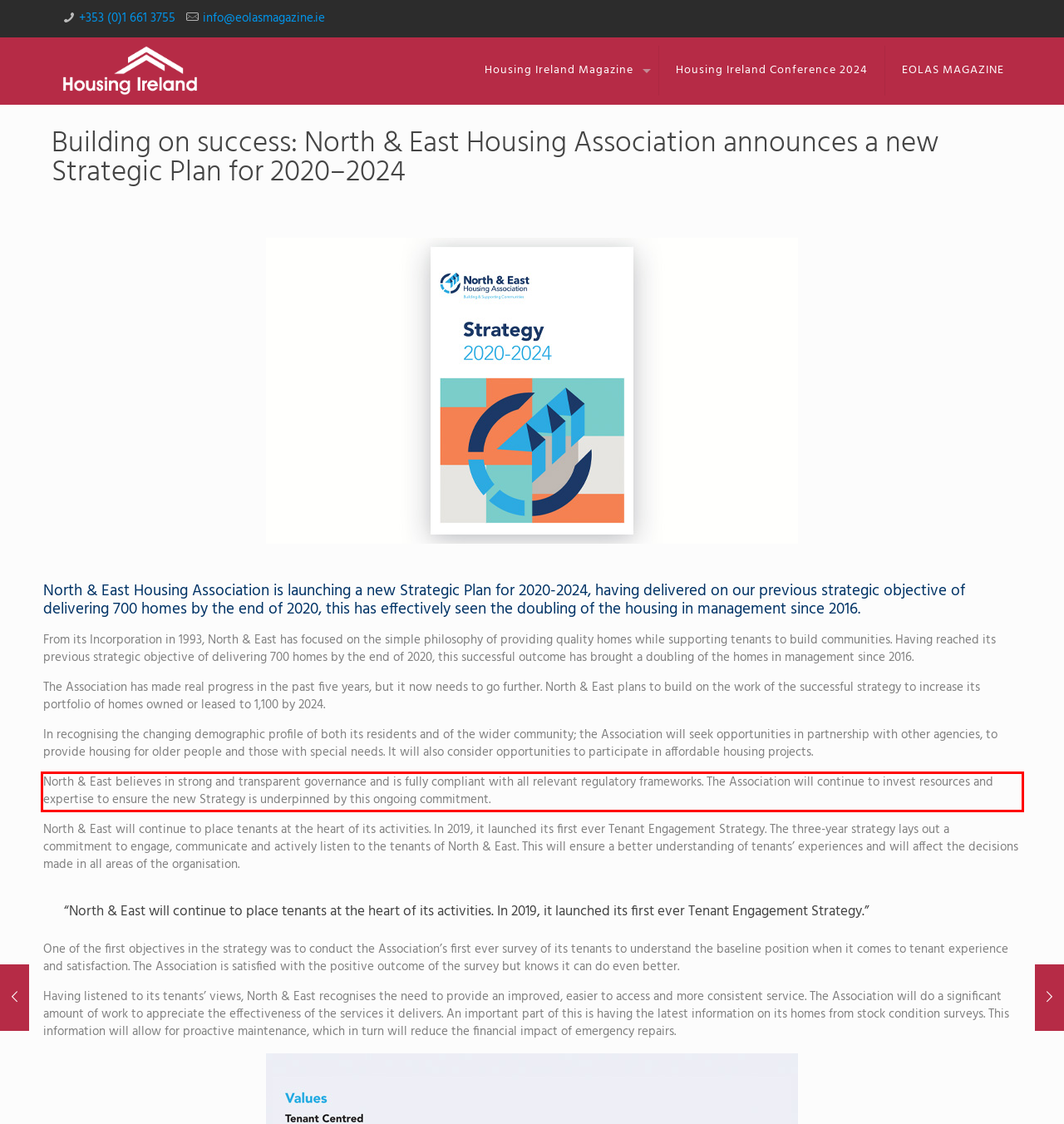Within the screenshot of the webpage, locate the red bounding box and use OCR to identify and provide the text content inside it.

North & East believes in strong and transparent governance and is fully compliant with all relevant regulatory frameworks. The Association will continue to invest resources and expertise to ensure the new Strategy is underpinned by this ongoing commitment.